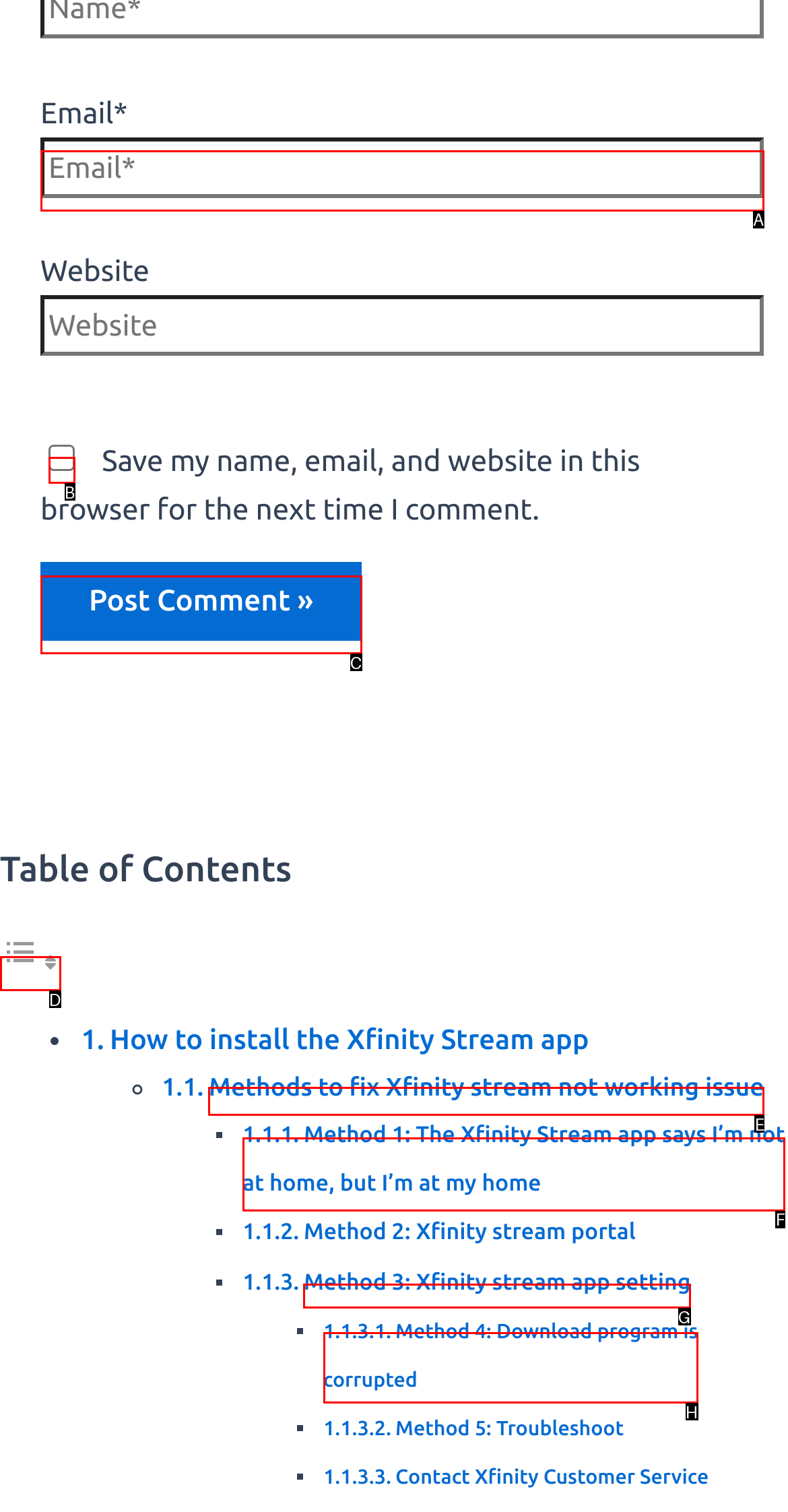Identify the HTML element that corresponds to the following description: Login Provide the letter of the best matching option.

None